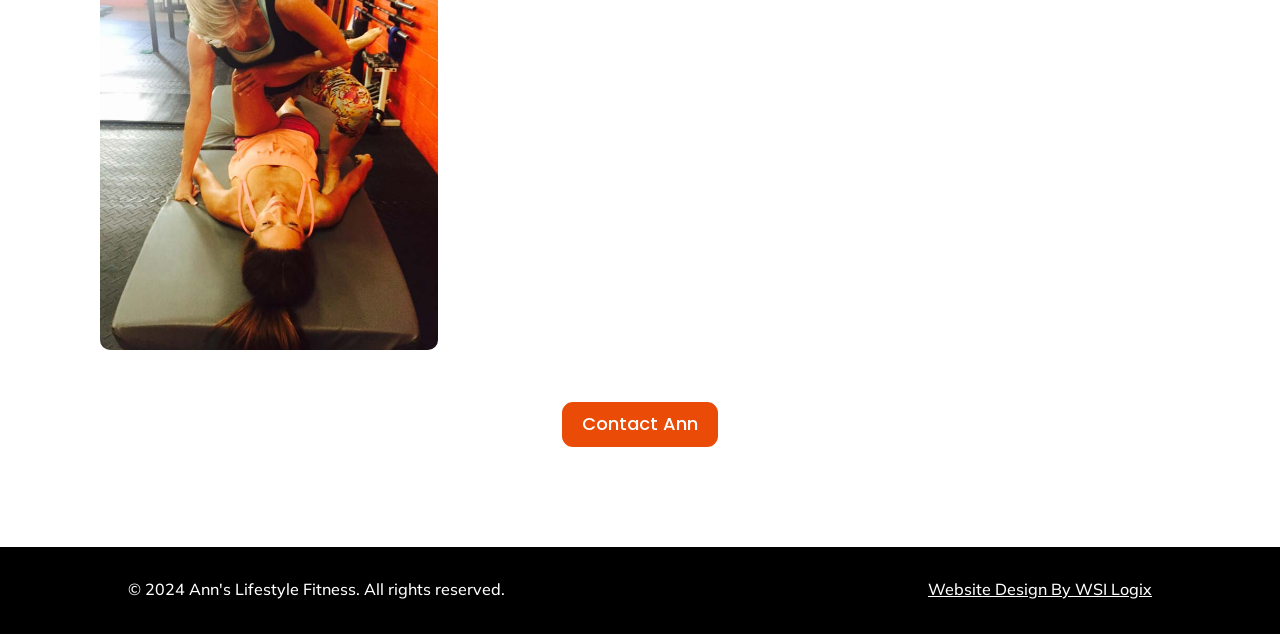Please determine the bounding box of the UI element that matches this description: Website Design By WSI Logix. The coordinates should be given as (top-left x, top-left y, bottom-right x, bottom-right y), with all values between 0 and 1.

[0.725, 0.913, 0.9, 0.945]